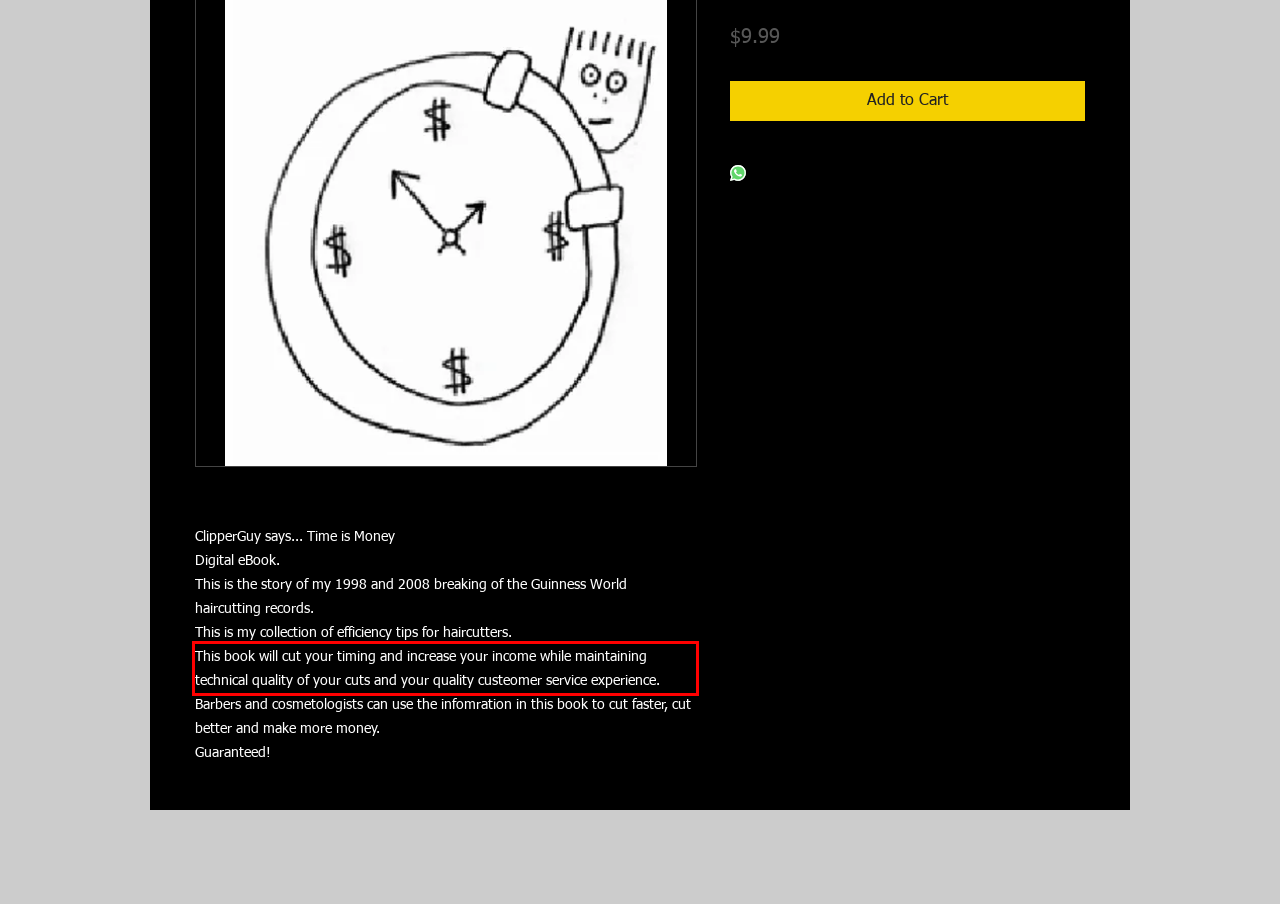Look at the provided screenshot of the webpage and perform OCR on the text within the red bounding box.

This book will cut your timing and increase your income while maintaining technical quality of your cuts and your quality custeomer service experience.